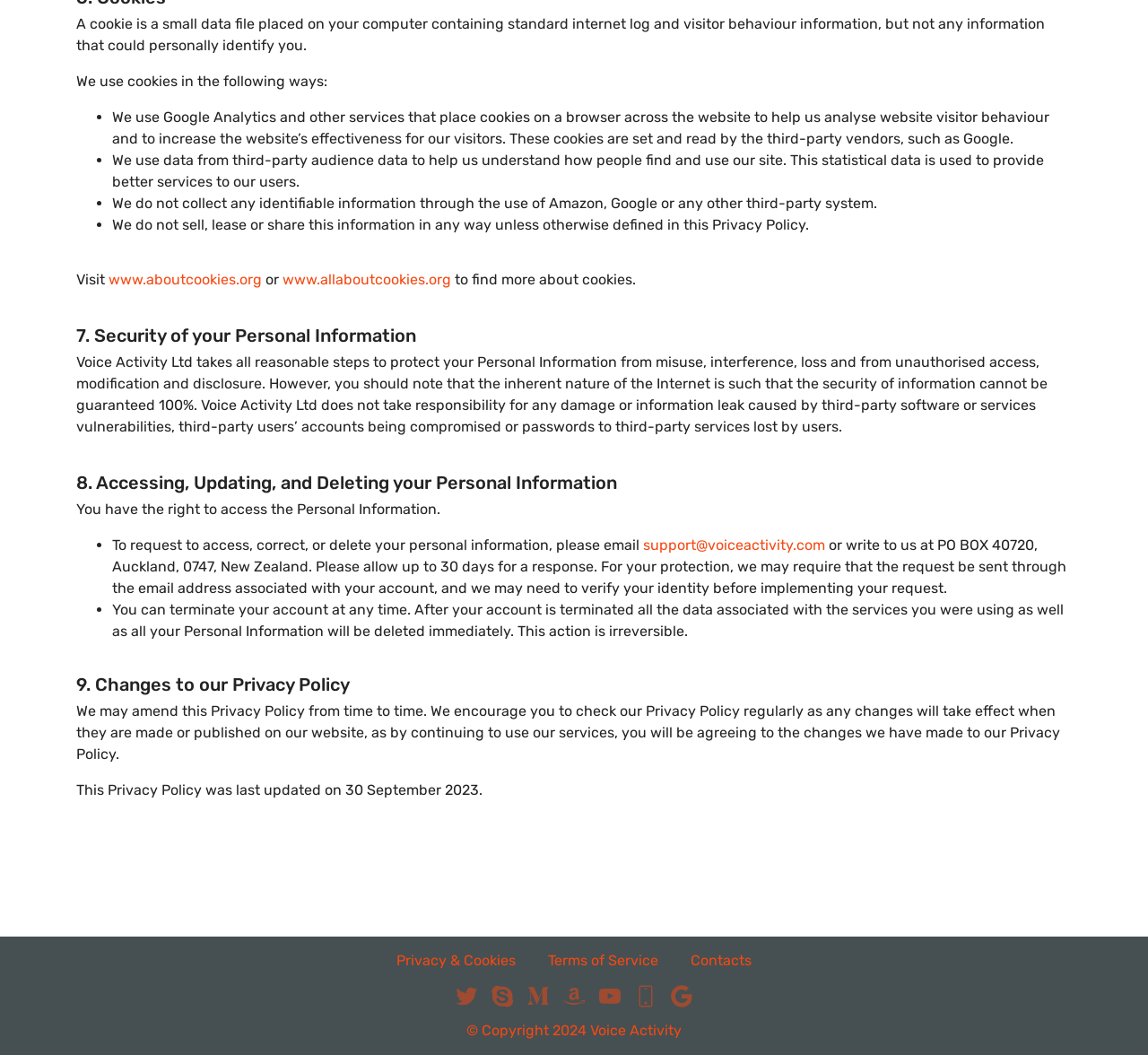From the given element description: "Terms of Service", find the bounding box for the UI element. Provide the coordinates as four float numbers between 0 and 1, in the order [left, top, right, bottom].

[0.477, 0.902, 0.577, 0.918]